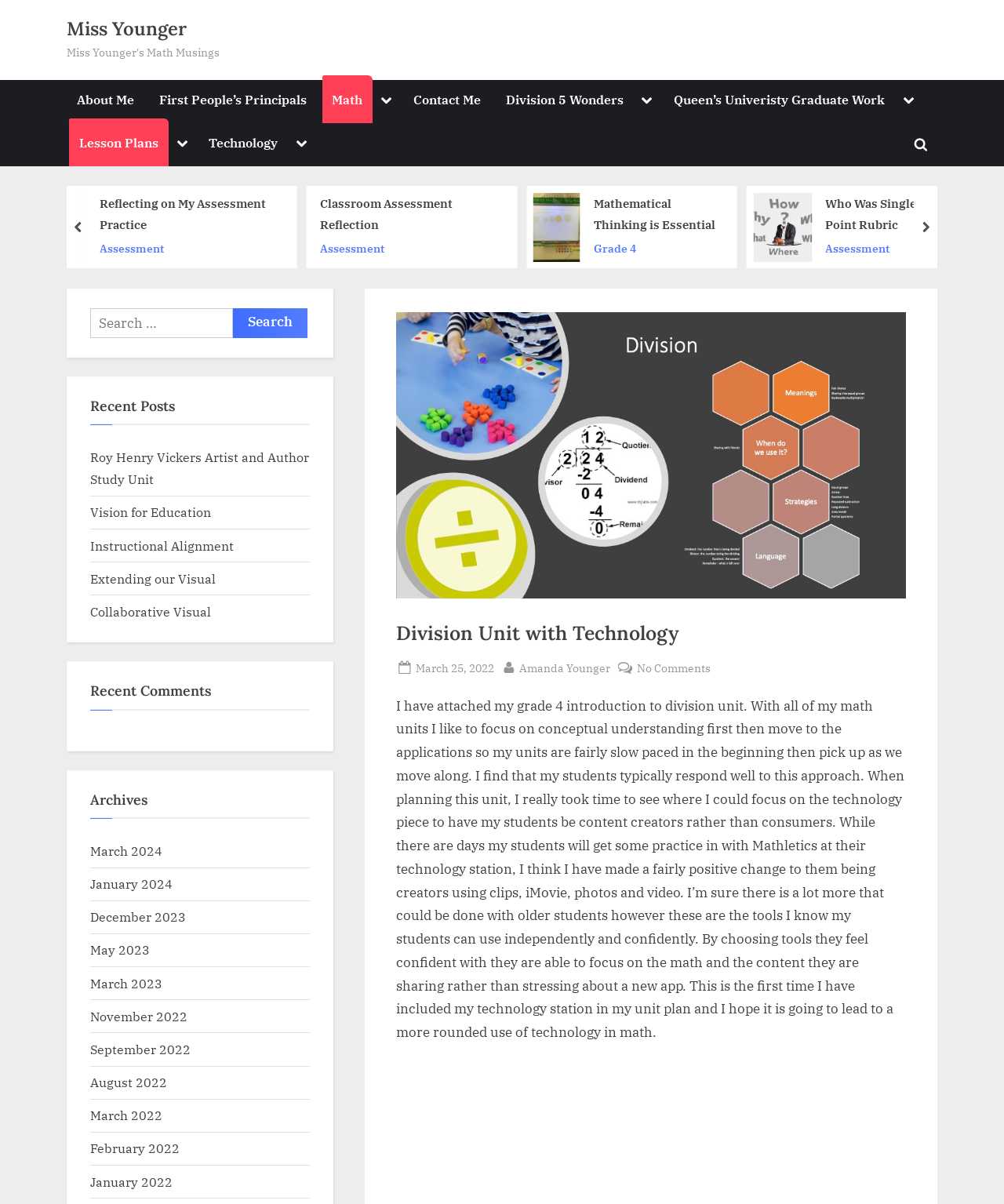Identify the bounding box coordinates of the element to click to follow this instruction: 'Go to the 'Contact Me' page'. Ensure the coordinates are four float values between 0 and 1, provided as [left, top, right, bottom].

[0.401, 0.066, 0.489, 0.102]